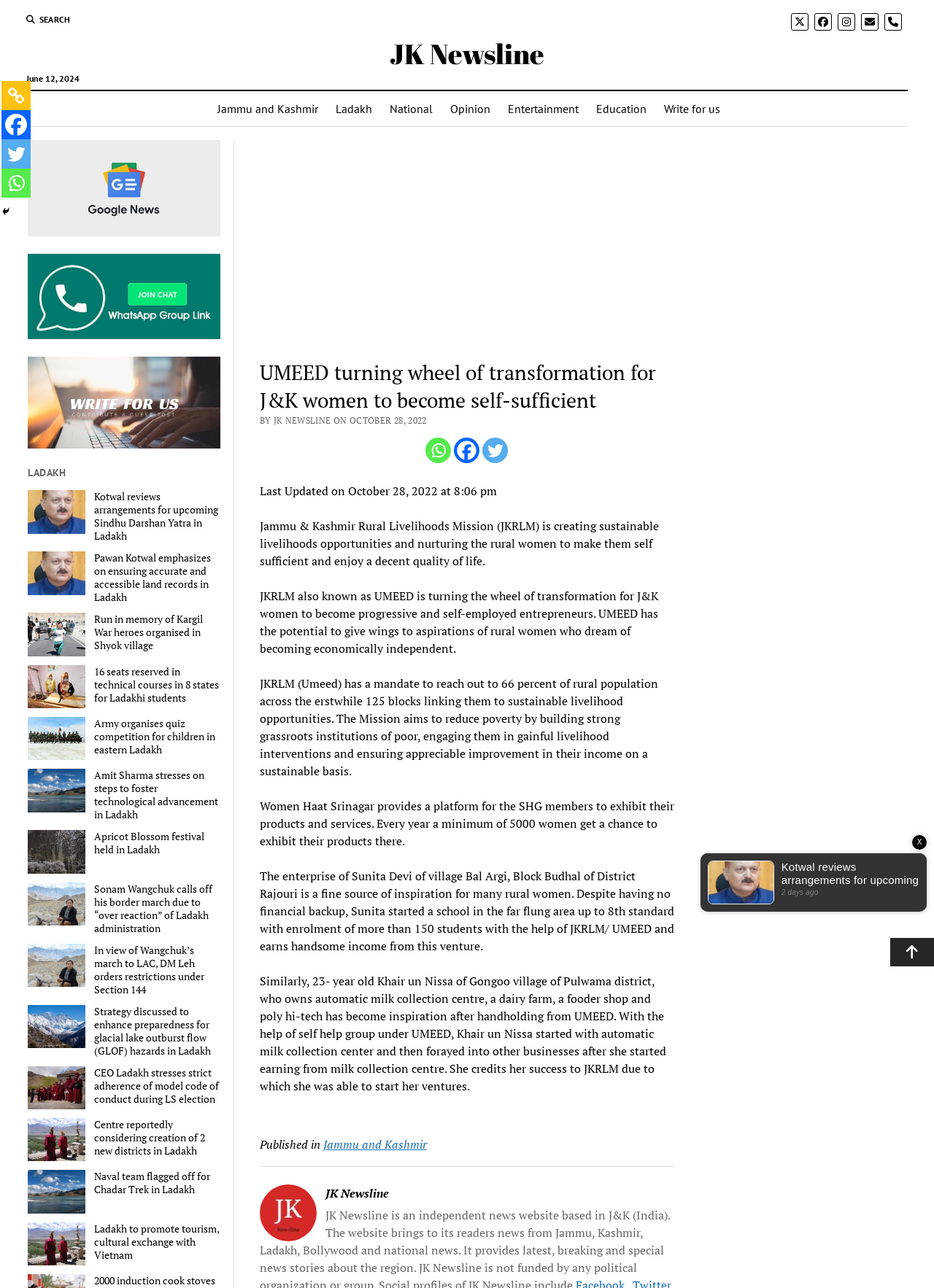How many women get a chance to exhibit their products at Women Haat Srinagar every year?
Please provide a comprehensive answer based on the contents of the image.

The webpage mentions 'Every year a minimum of 5000 women get a chance to exhibit their products there.' which indicates that at least 5000 women get a chance to exhibit their products at Women Haat Srinagar every year.